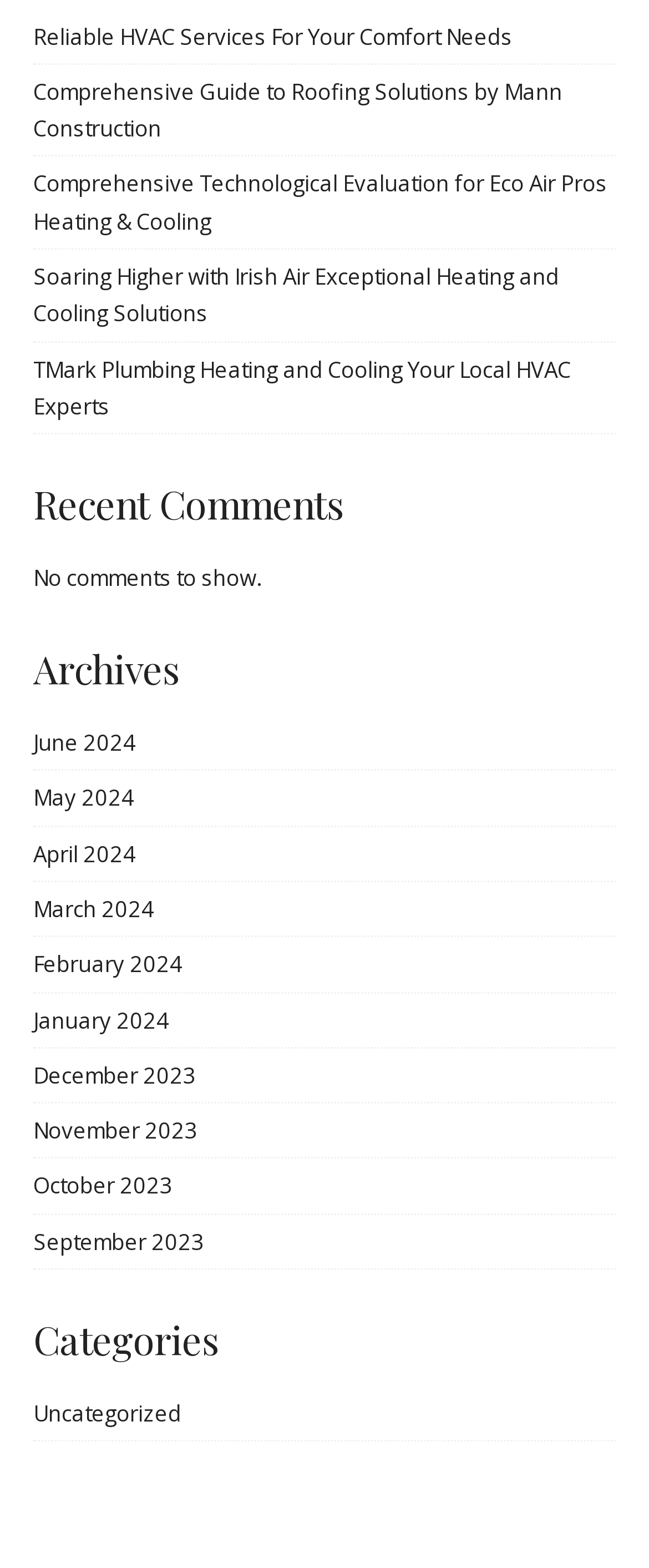Pinpoint the bounding box coordinates of the clickable area necessary to execute the following instruction: "Browse archives for June 2024". The coordinates should be given as four float numbers between 0 and 1, namely [left, top, right, bottom].

[0.051, 0.464, 0.21, 0.483]